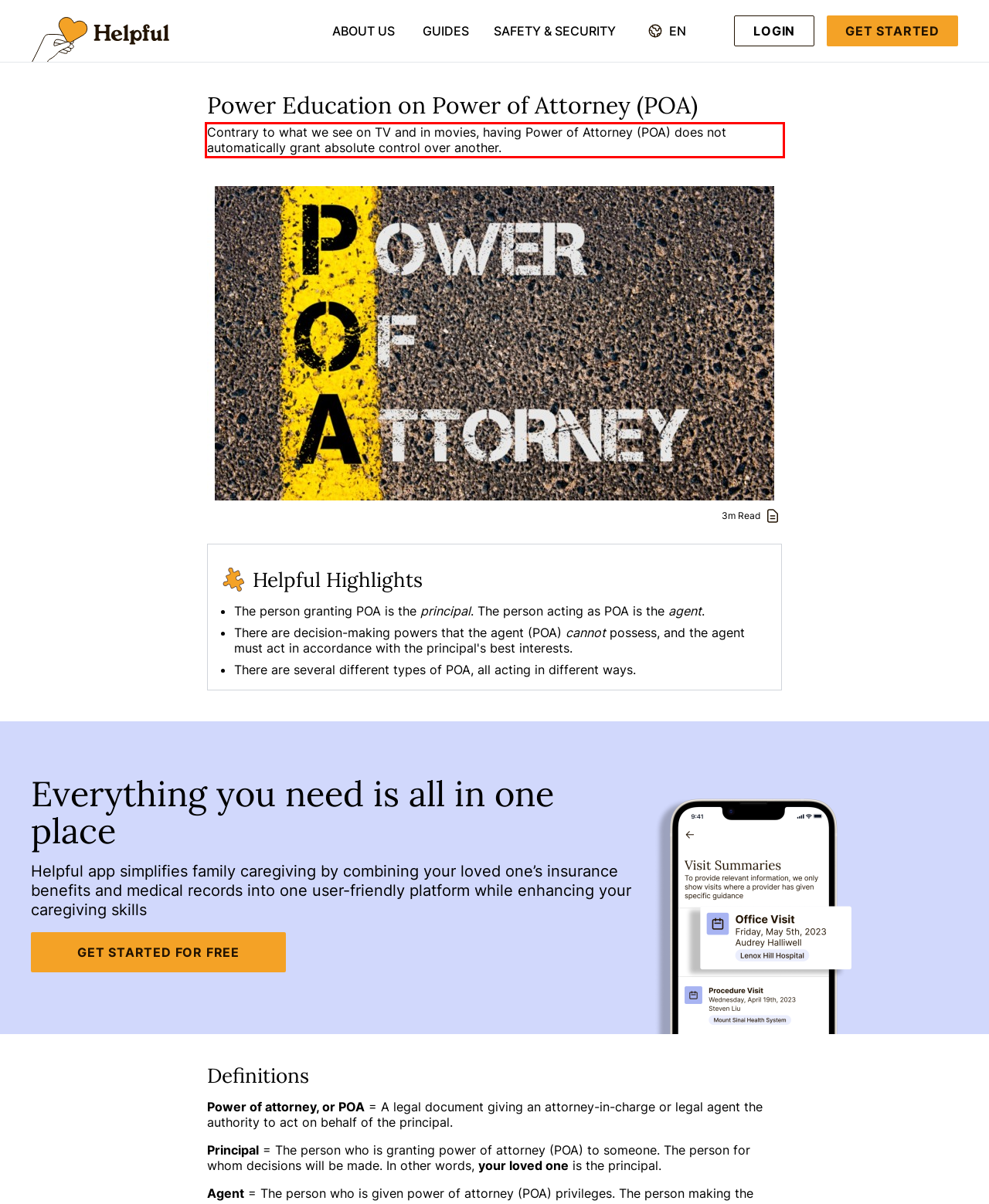You are presented with a screenshot containing a red rectangle. Extract the text found inside this red bounding box.

Contrary to what we see on TV and in movies, having Power of Attorney (POA) does not automatically grant absolute control over another.